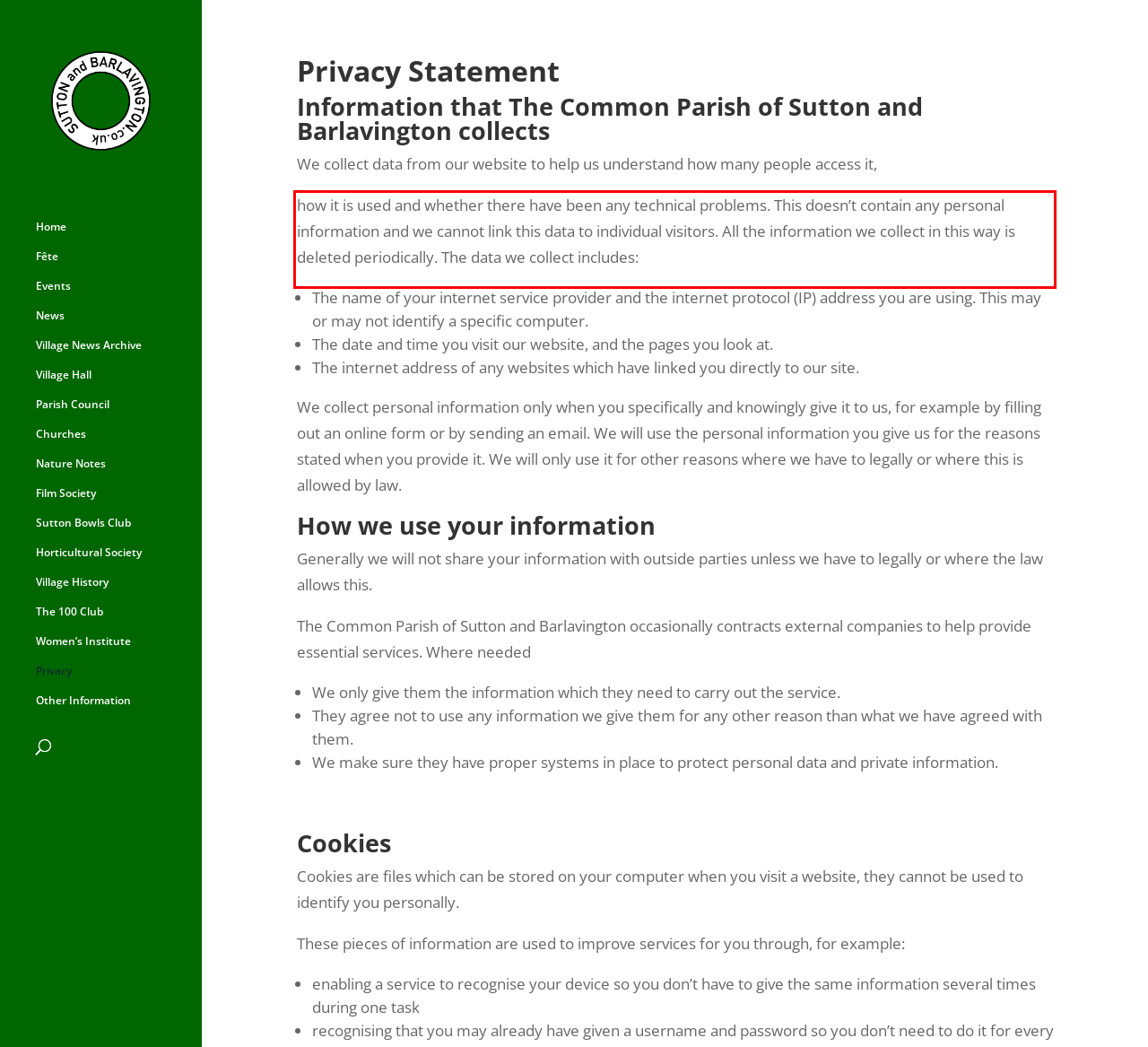In the screenshot of the webpage, find the red bounding box and perform OCR to obtain the text content restricted within this red bounding box.

how it is used and whether there have been any technical problems. This doesn’t contain any personal information and we cannot link this data to individual visitors. All the information we collect in this way is deleted periodically. The data we collect includes: